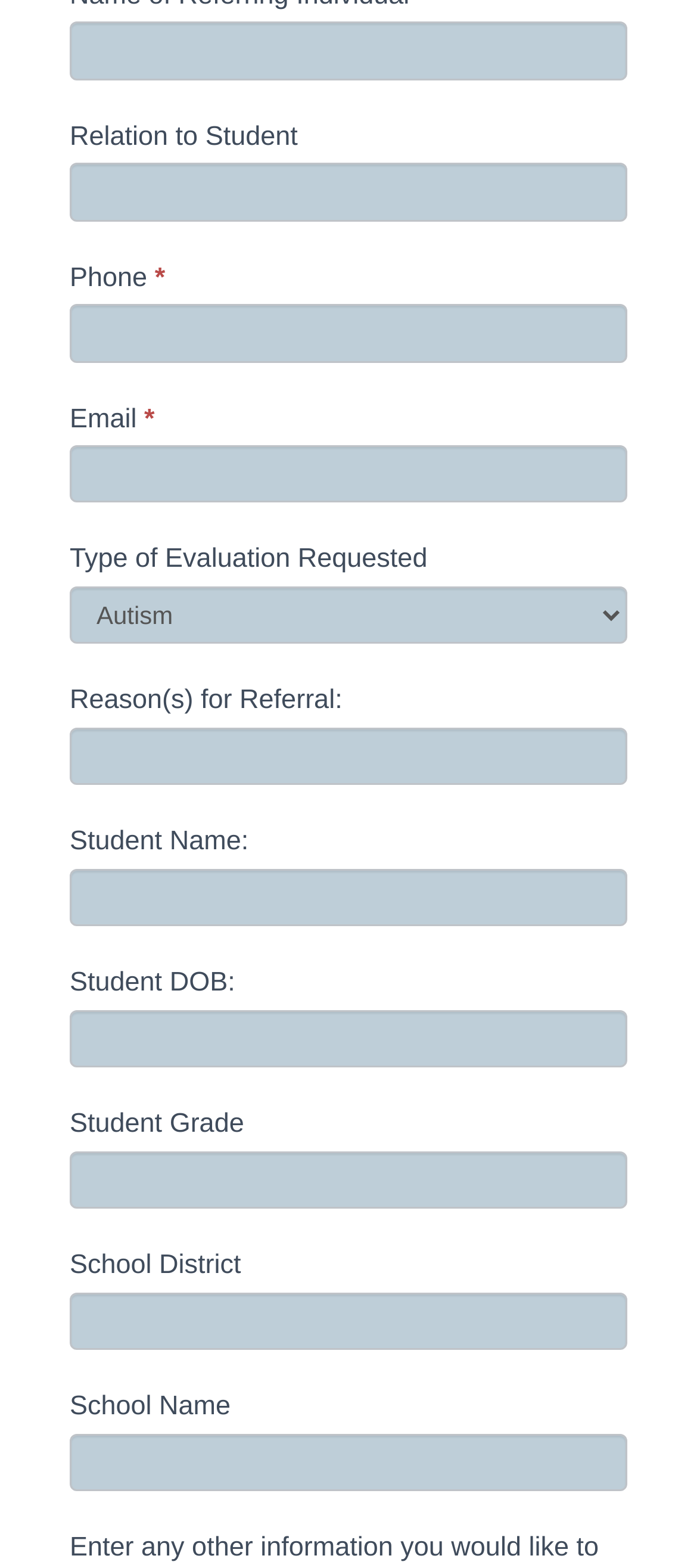What is the first field to fill in the form?
Please utilize the information in the image to give a detailed response to the question.

The first field to fill in the form is the 'Name of Referring Individual' textbox, which is located at the top of the form and has a bounding box coordinate of [0.1, 0.014, 0.9, 0.051].